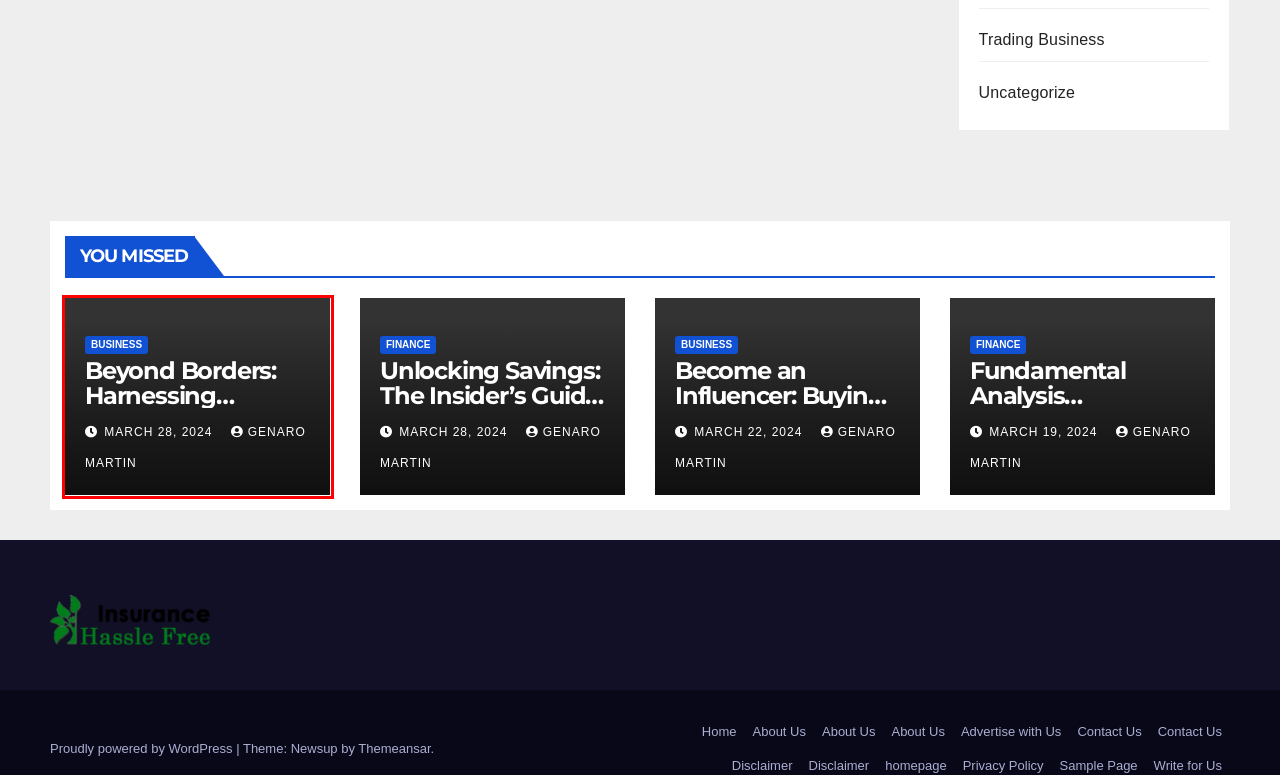You have been given a screenshot of a webpage with a red bounding box around a UI element. Select the most appropriate webpage description for the new webpage that appears after clicking the element within the red bounding box. The choices are:
A. Fundamental Analysis Demystified: Understanding Company Fundamentals | Insurance Hassle Free
B. Uncategorize | Insurance Hassle Free
C. Become an Influencer: Buying Instagram Followers | Insurance Hassle Free
D. Beyond Borders: Harnessing Offshore Dedicated Servers for Global Performance | Insurance Hassle Free
E. About Us | Insurance Hassle Free
F. Premium & Free WordPress Themes | ThemeAnsar
G. Advertise with Us | Insurance Hassle Free
H. Unlocking Savings: The Insider’s Guide to Futures Trading Discounts | Insurance Hassle Free

D